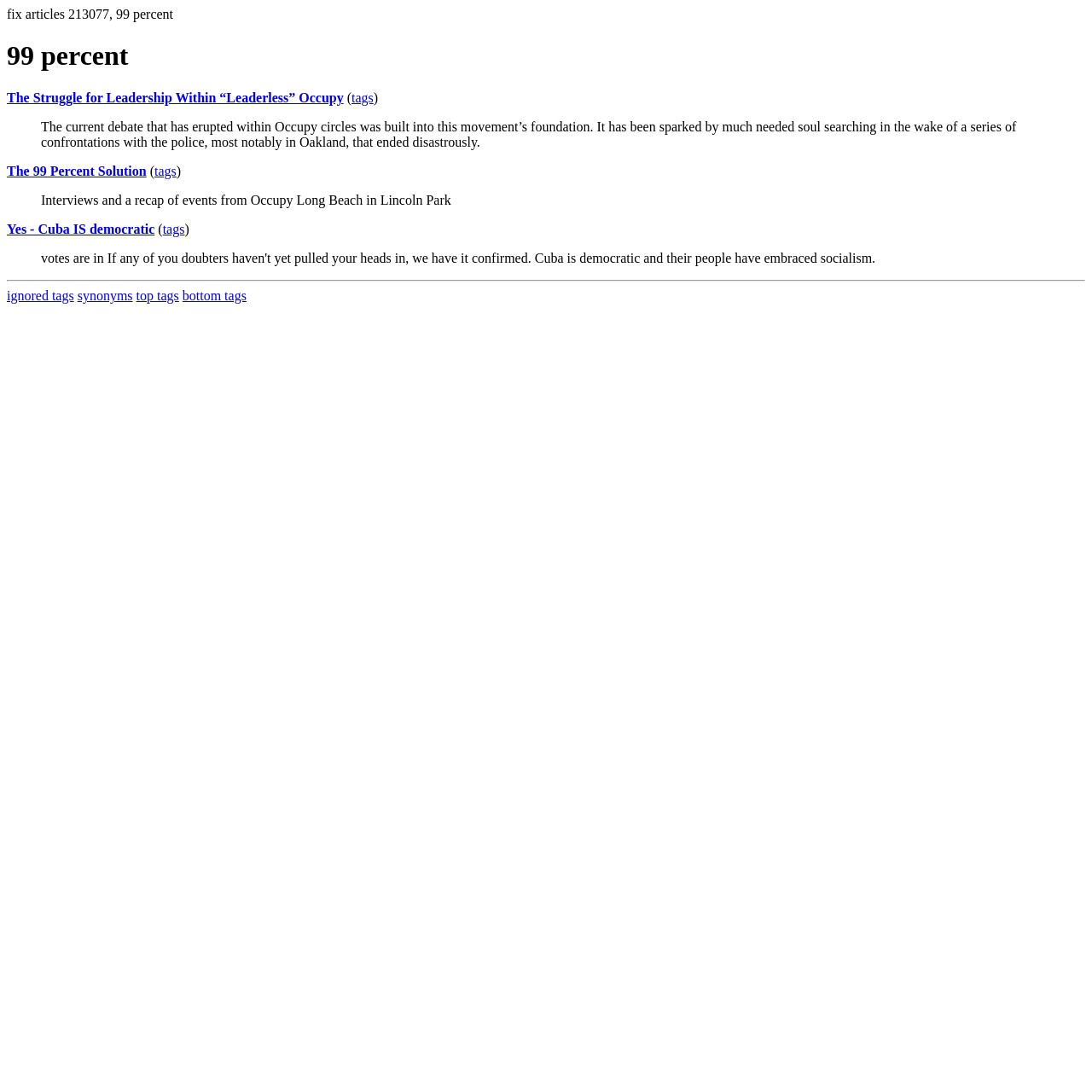Please identify the bounding box coordinates of the area that needs to be clicked to follow this instruction: "explore the article about Yes - Cuba IS democratic".

[0.006, 0.203, 0.142, 0.216]